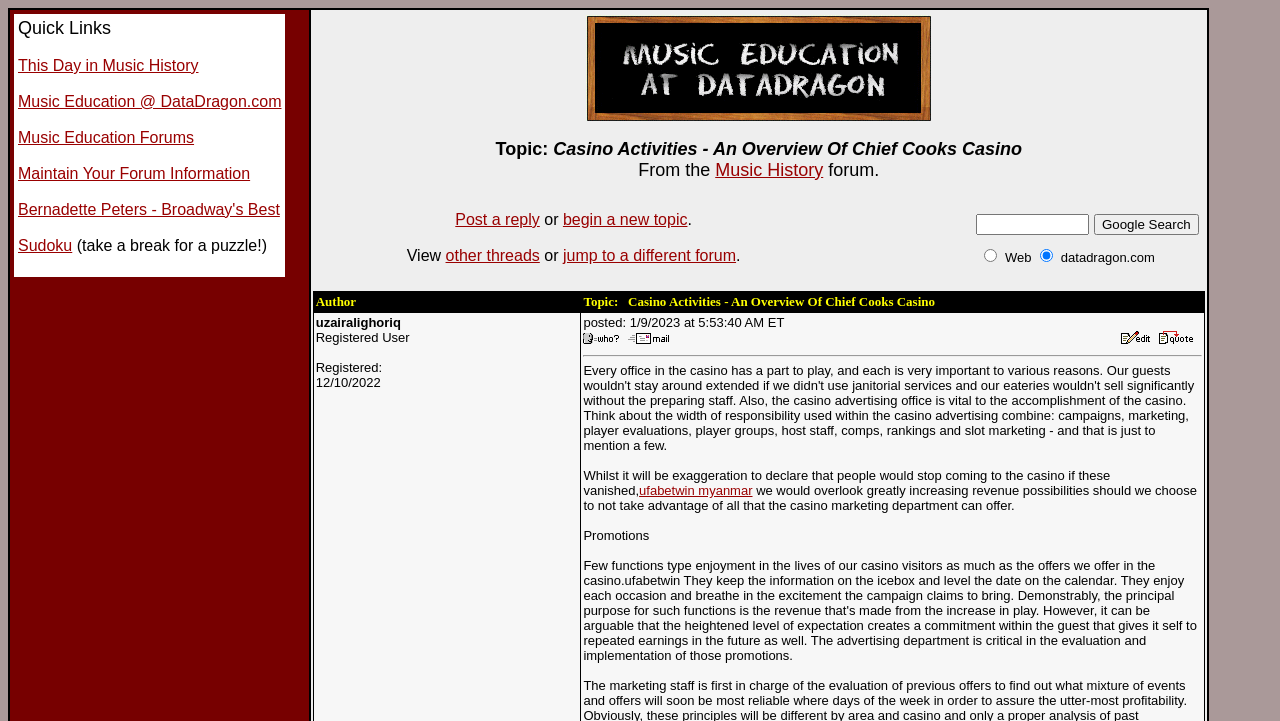Please determine the bounding box coordinates of the section I need to click to accomplish this instruction: "Post a reply".

[0.356, 0.293, 0.422, 0.316]